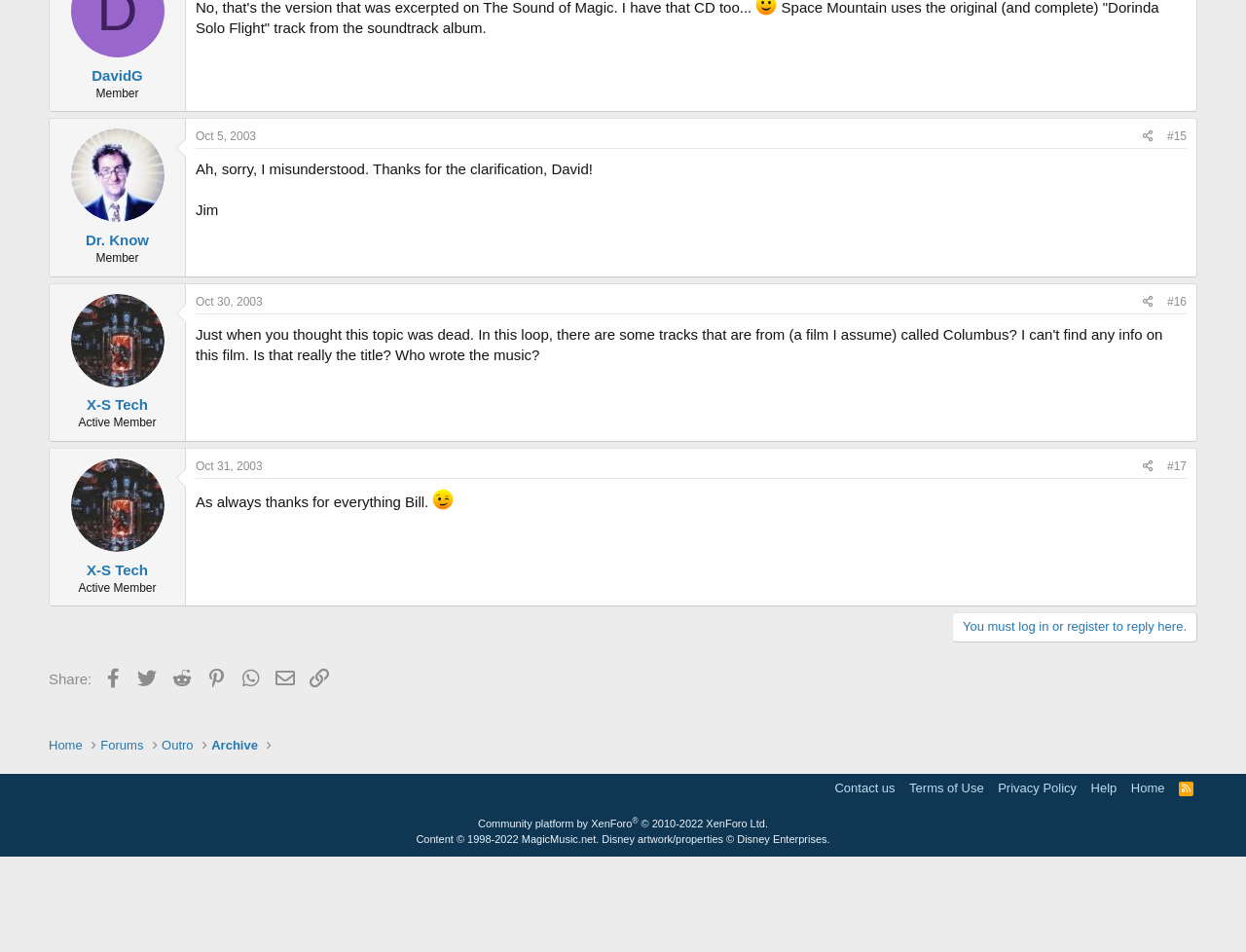Please identify the bounding box coordinates of the clickable area that will allow you to execute the instruction: "Go to the forums".

[0.081, 0.772, 0.115, 0.792]